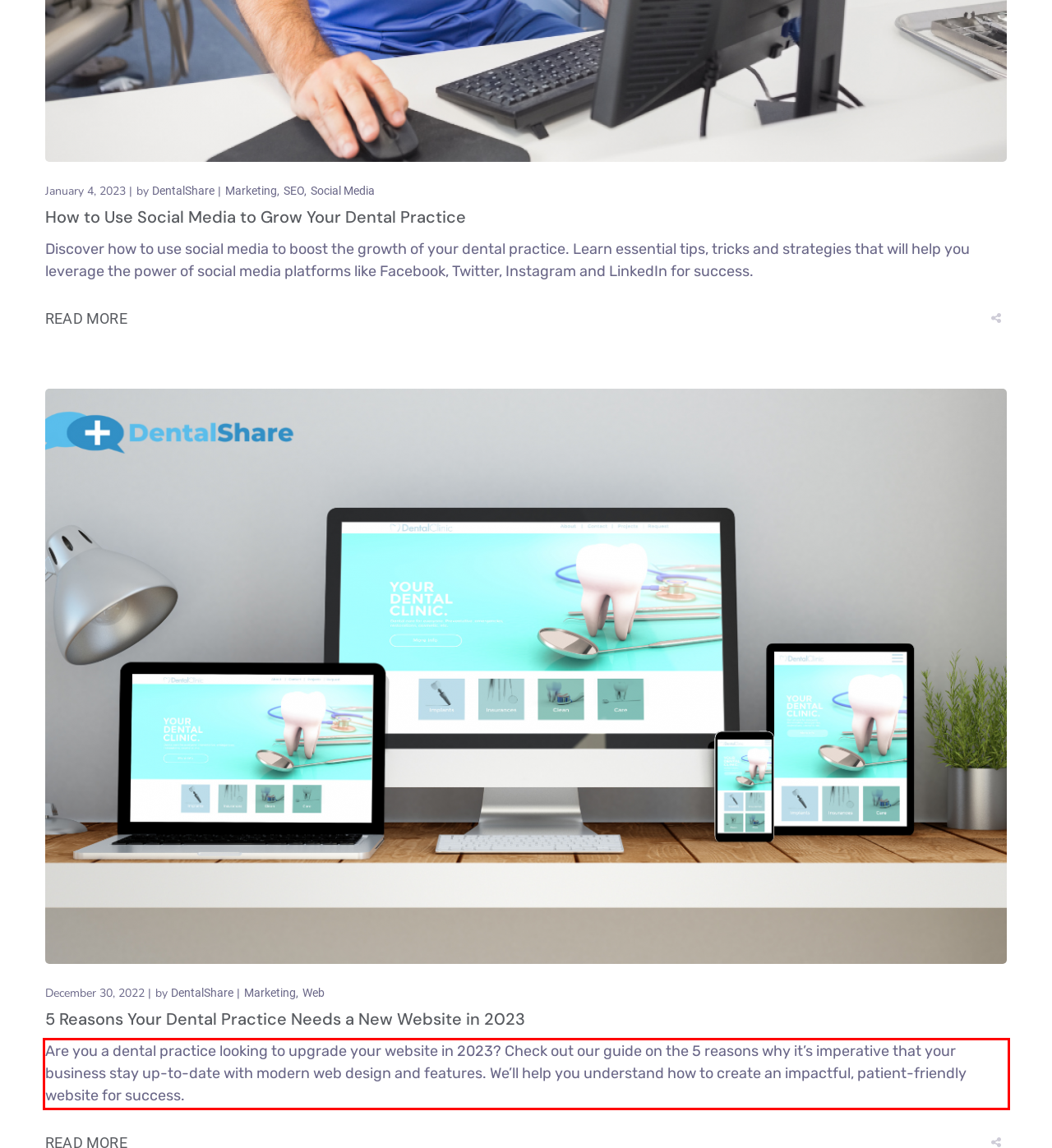Given the screenshot of a webpage, identify the red rectangle bounding box and recognize the text content inside it, generating the extracted text.

Are you a dental practice looking to upgrade your website in 2023? Check out our guide on the 5 reasons why it’s imperative that your business stay up-to-date with modern web design and features. We’ll help you understand how to create an impactful, patient-friendly website for success.